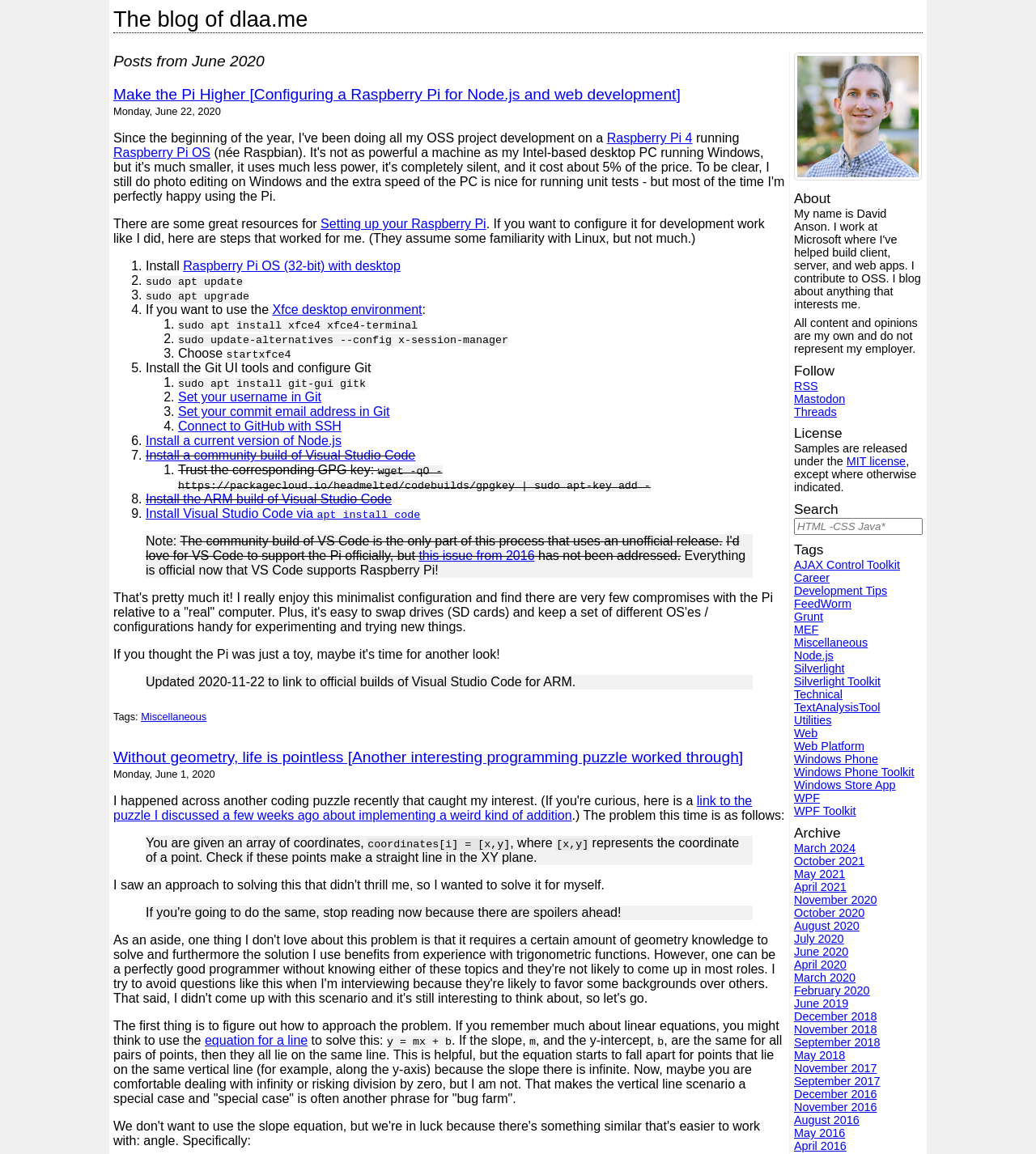Reply to the question with a brief word or phrase: What is the purpose of the configuration described in the article?

For development work